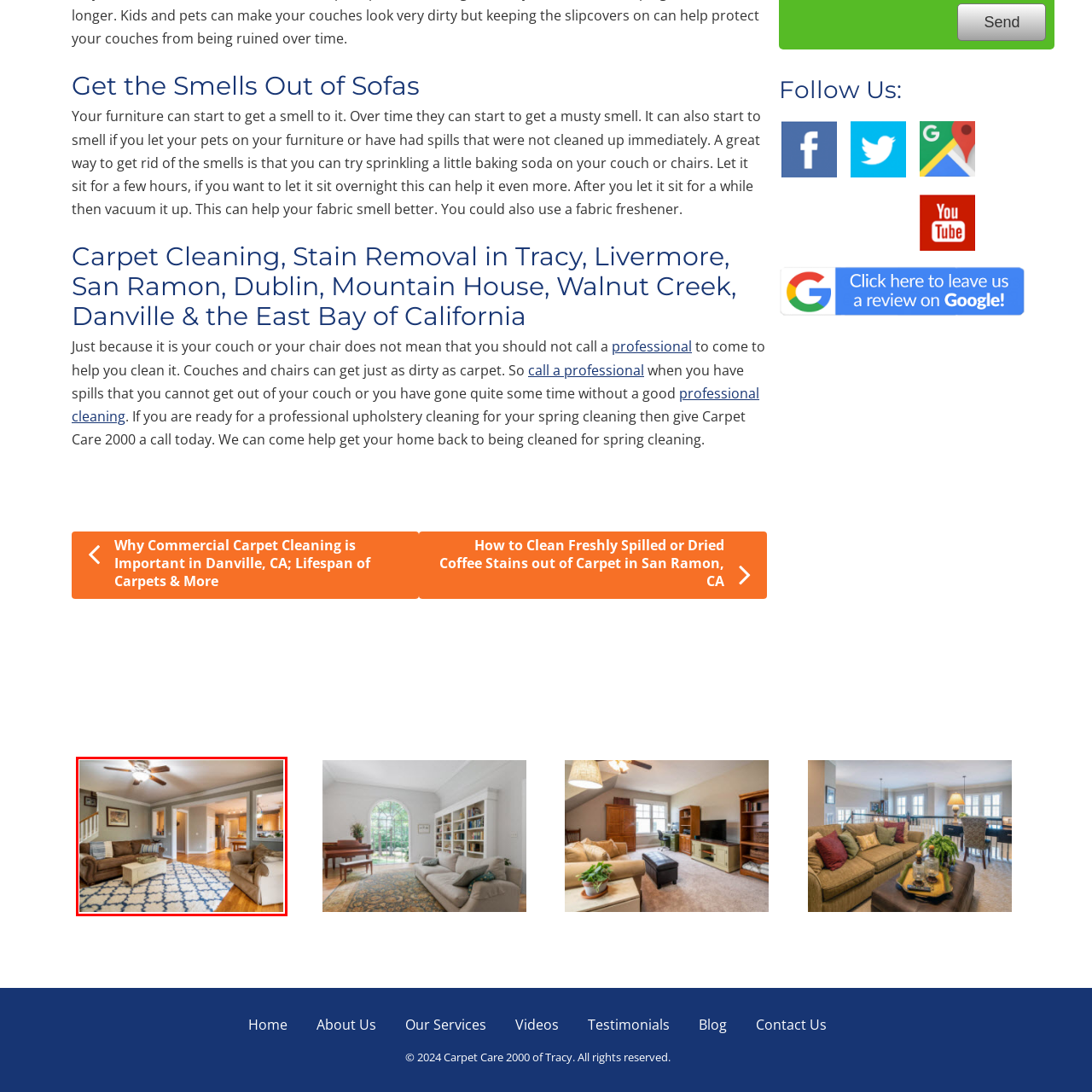Describe the scene captured within the highlighted red boundary in great detail.

The image showcases a cozy and inviting living room that features a tasteful blend of comfort and style. Central to the space are two plush sofas, one in a rich brown leather, adorned with decorative pillows that add a pop of color and texture. A light-colored coffee table sits in front, offering a perfect spot for drinks and conversation. Beneath, a stylish area rug with a geometric pattern in blue and white adds a touch of elegance to the hardwood flooring.

Natural light pours in through the open layout towards the kitchen area, which is partially visible through the archway. The warm wood tones of the floors and cabinetry create a harmonious ambiance. A ceiling fan with light fixtures enhances the room's brightness while providing comfort. This living room emanates a welcoming atmosphere, ideal for relaxation and entertaining guests, perfectly suited for a space where one might enjoy both everyday moments and special gatherings.